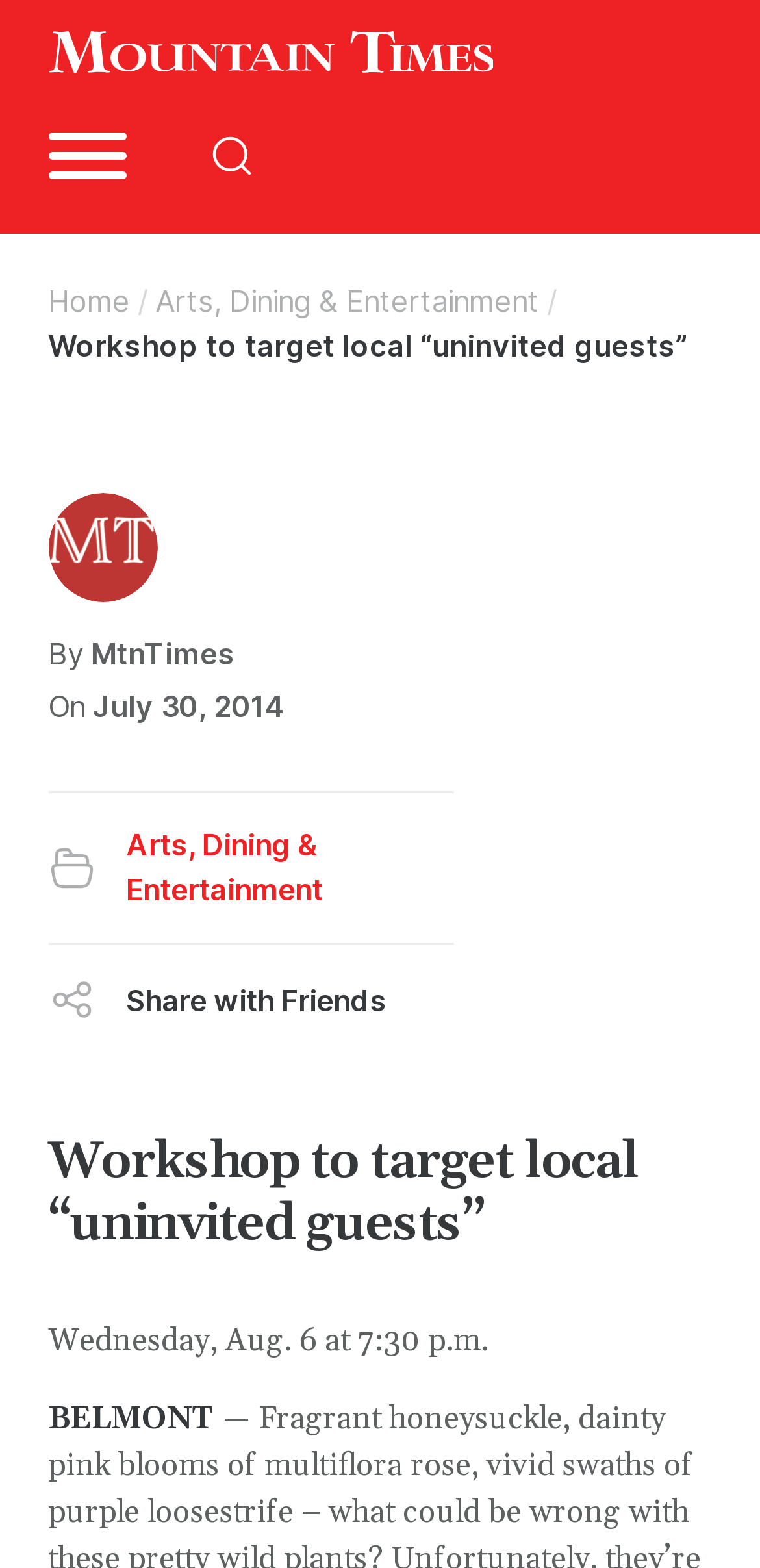What is the category of the article?
Offer a detailed and exhaustive answer to the question.

I found the answer by looking at the breadcrumbs navigation at the top of the webpage, which shows the category of the article as 'Arts, Dining & Entertainment'.